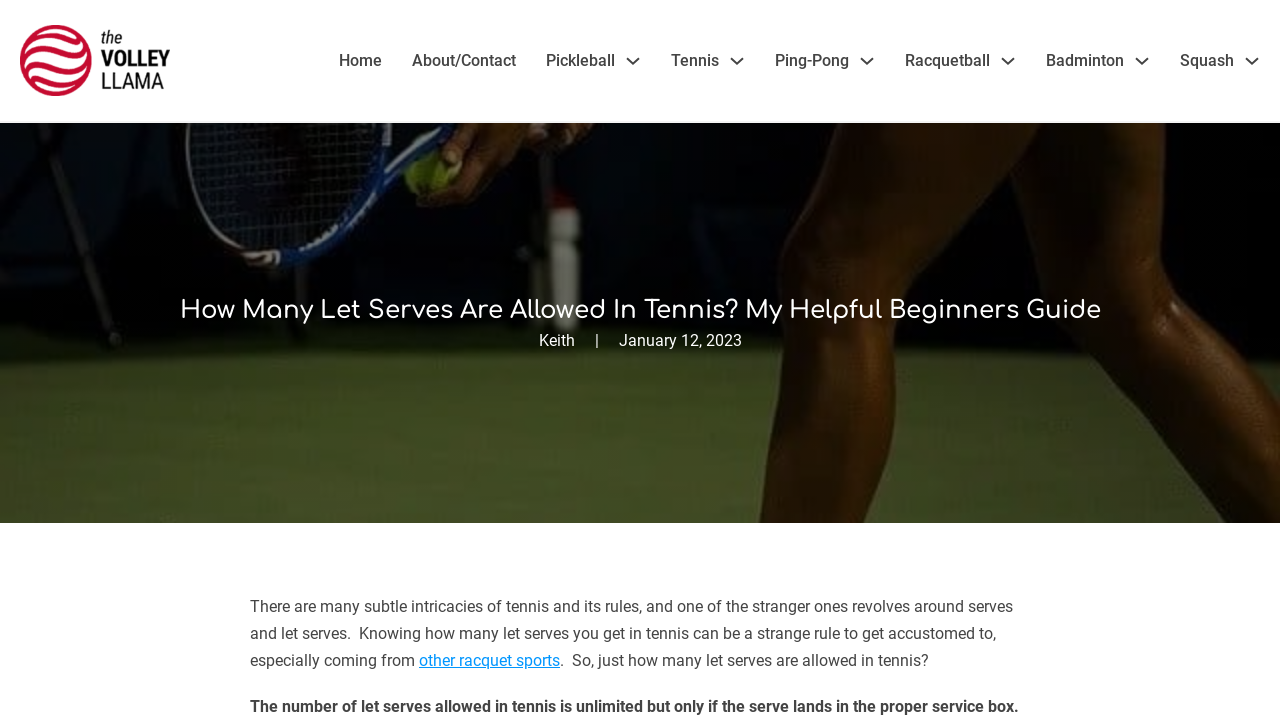How many submenu buttons are there?
Based on the image, please offer an in-depth response to the question.

There are six submenu buttons, each corresponding to a different racquet sport: Pickleball, Tennis, Ping-Pong, Racquetball, Badminton, and Squash. These buttons are located below the main navigation links and have a small arrow icon next to them.